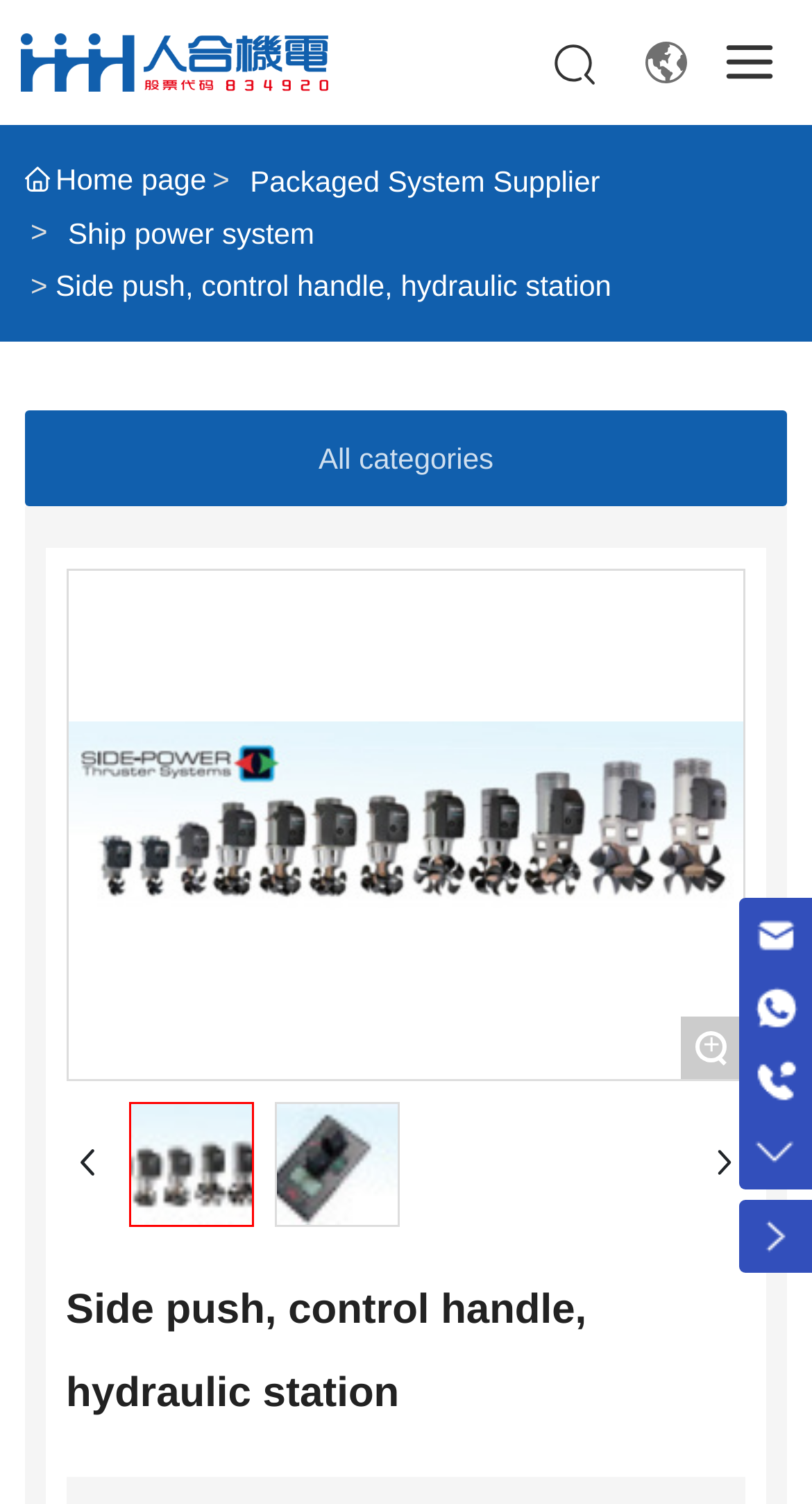What is the company name?
Using the picture, provide a one-word or short phrase answer.

Weihai HHH Mach.&Elec. Co., Ltd